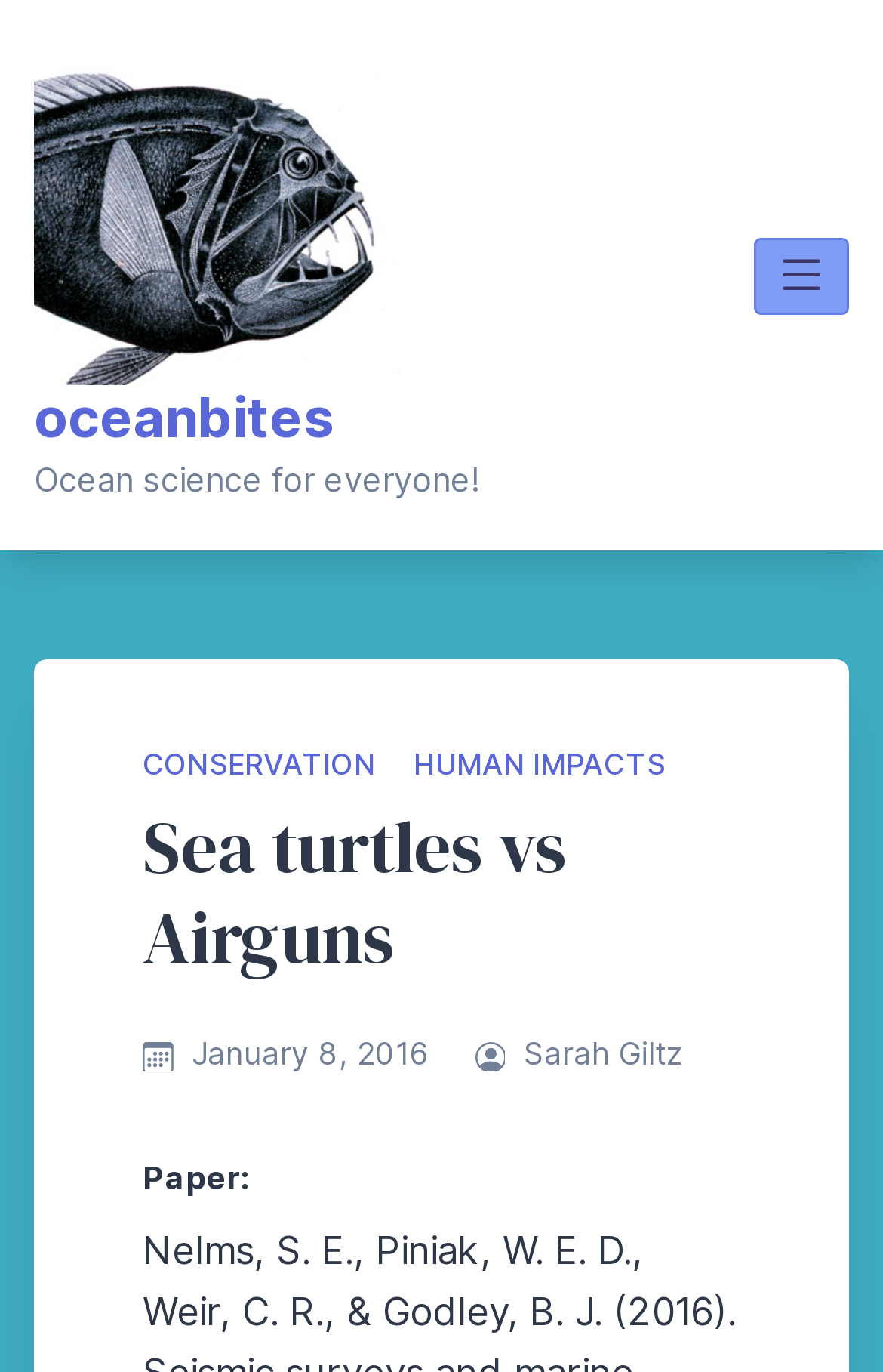Answer the question with a single word or phrase: 
What is the tagline of the website?

Ocean science for everyone!